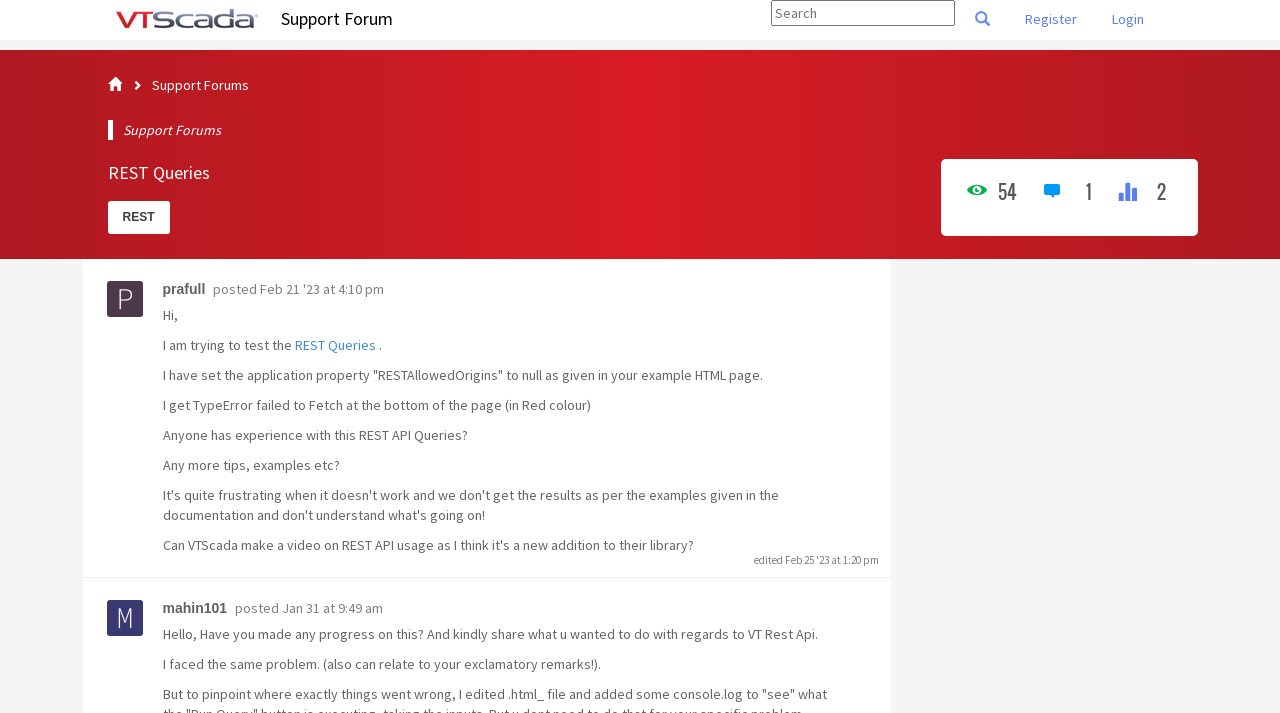Identify the bounding box coordinates of the element that should be clicked to fulfill this task: "View the REST Queries topic". The coordinates should be provided as four float numbers between 0 and 1, i.e., [left, top, right, bottom].

[0.084, 0.281, 0.132, 0.328]